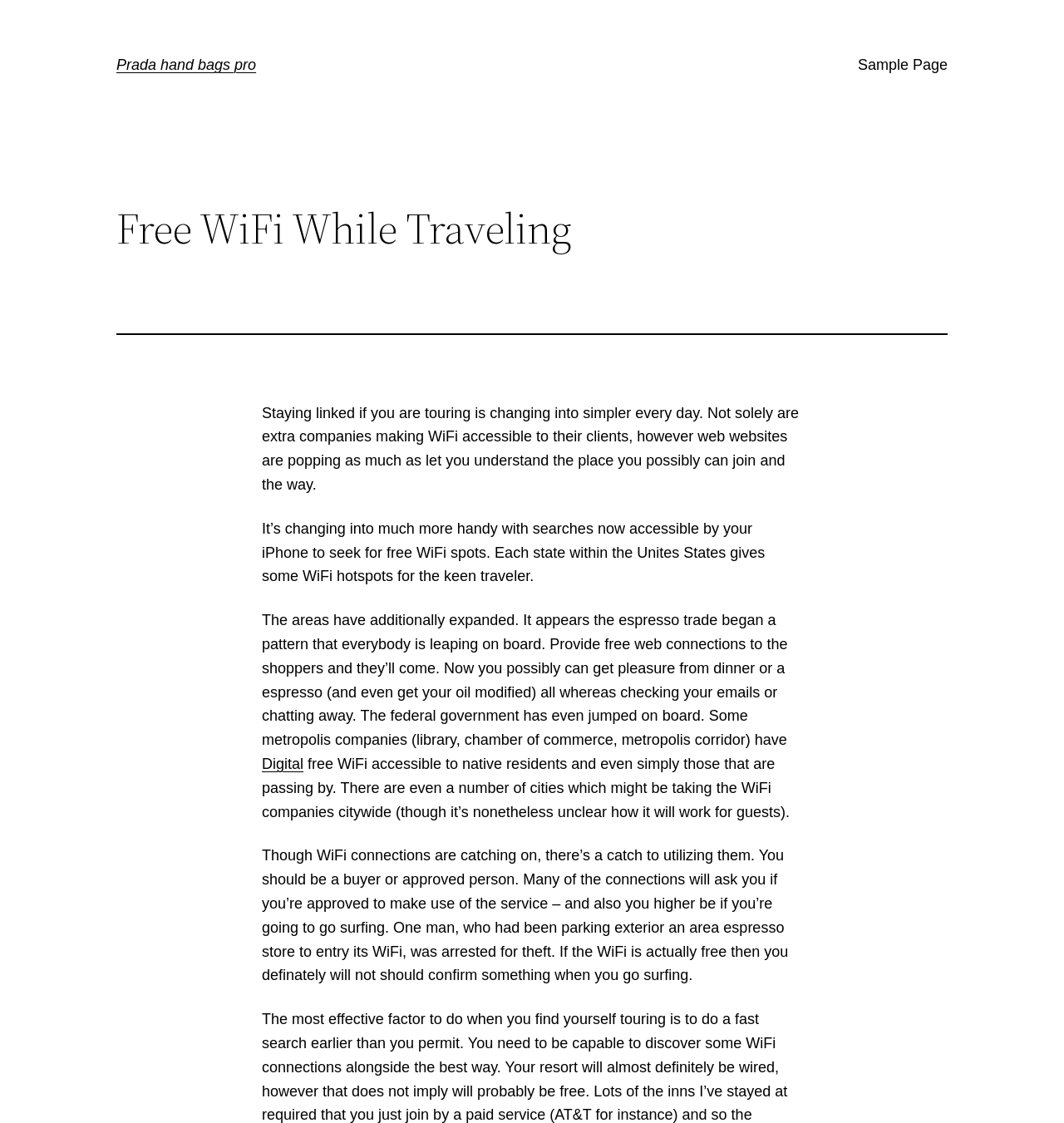Respond to the following query with just one word or a short phrase: 
What is becoming simpler every day?

Staying linked while traveling